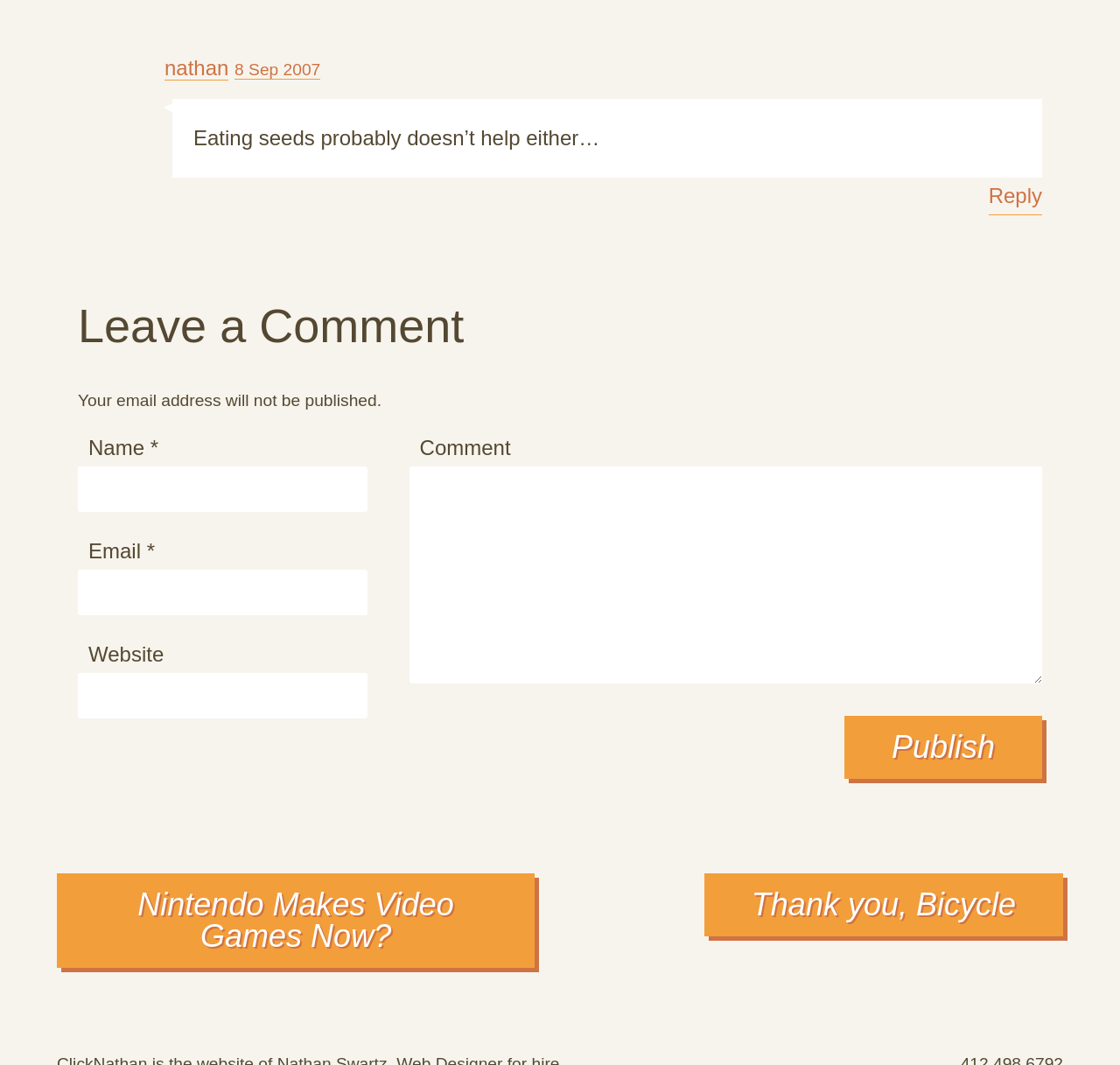Determine the bounding box coordinates for the area you should click to complete the following instruction: "Go to Home page".

None